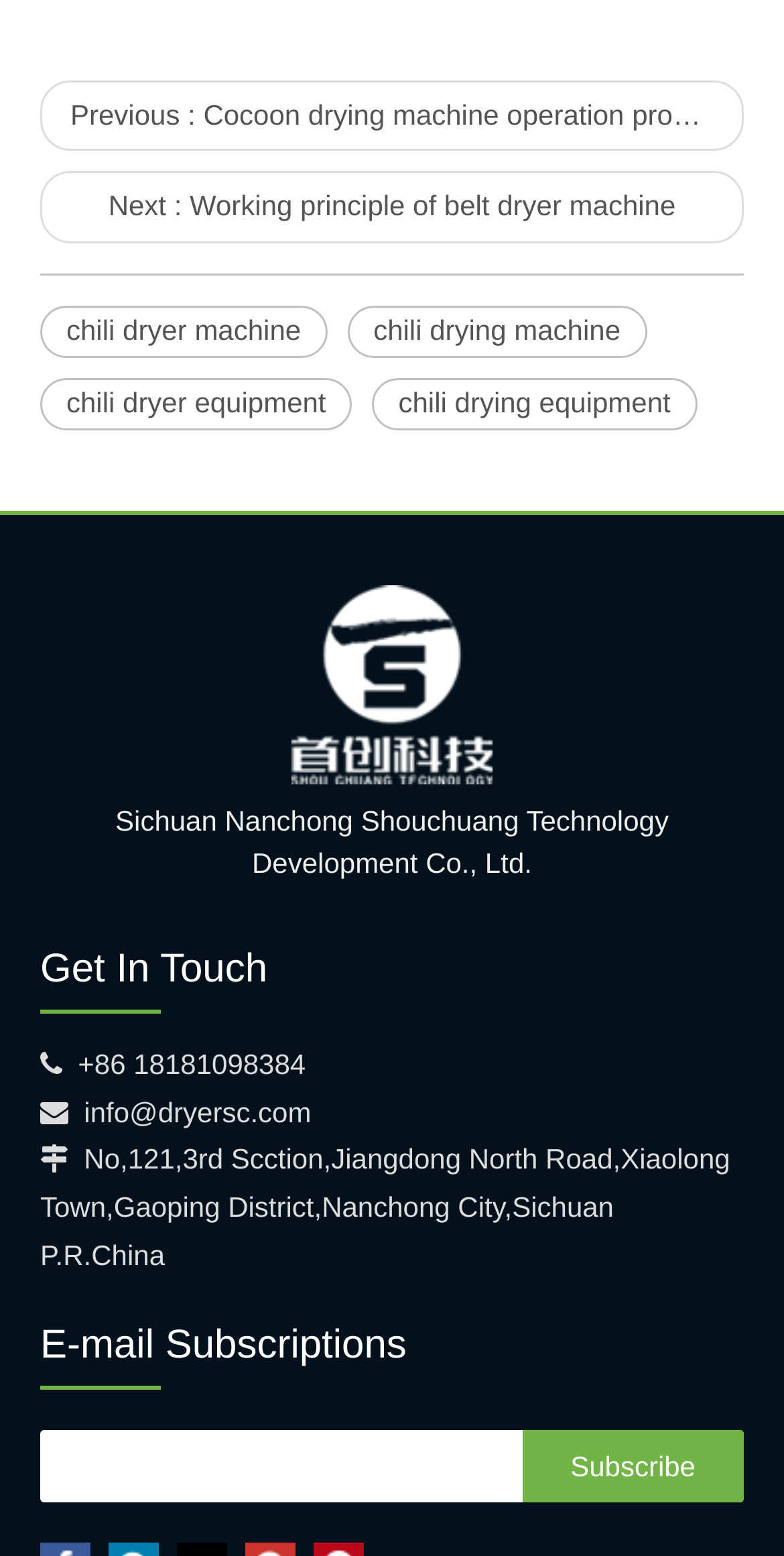Provide a brief response using a word or short phrase to this question:
What is the company name?

Sichuan Nanchong Shouchuang Technology Development Co., Ltd.